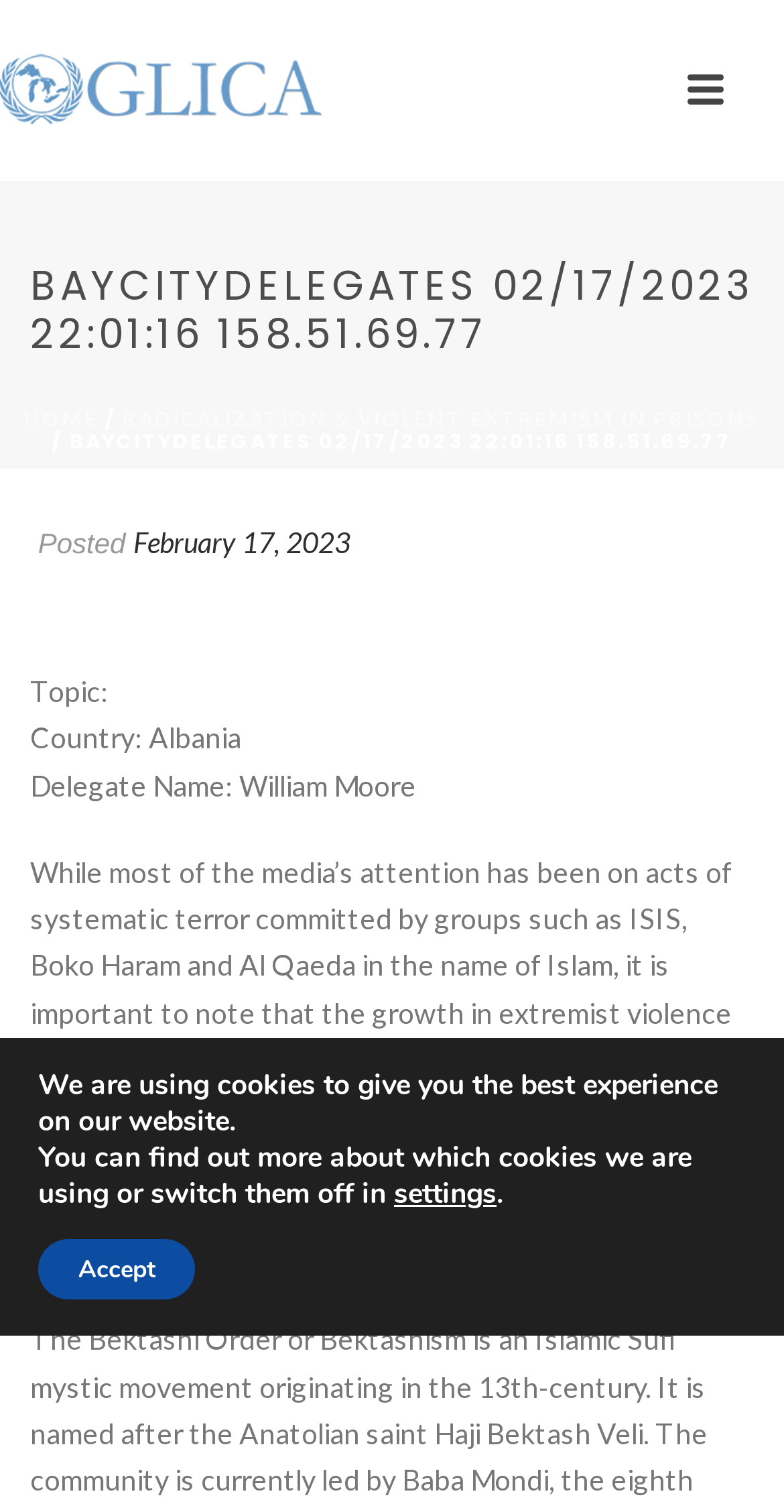What is the name of the conference association mentioned in the webpage?
Please give a detailed and elaborate answer to the question based on the image.

The name of the conference association mentioned in the webpage can be found in the link element with the text 'Great Lakes Invitational Conference Association' which is located at the top of the webpage, indicating that the conference association mentioned is the Great Lakes Invitational Conference Association.